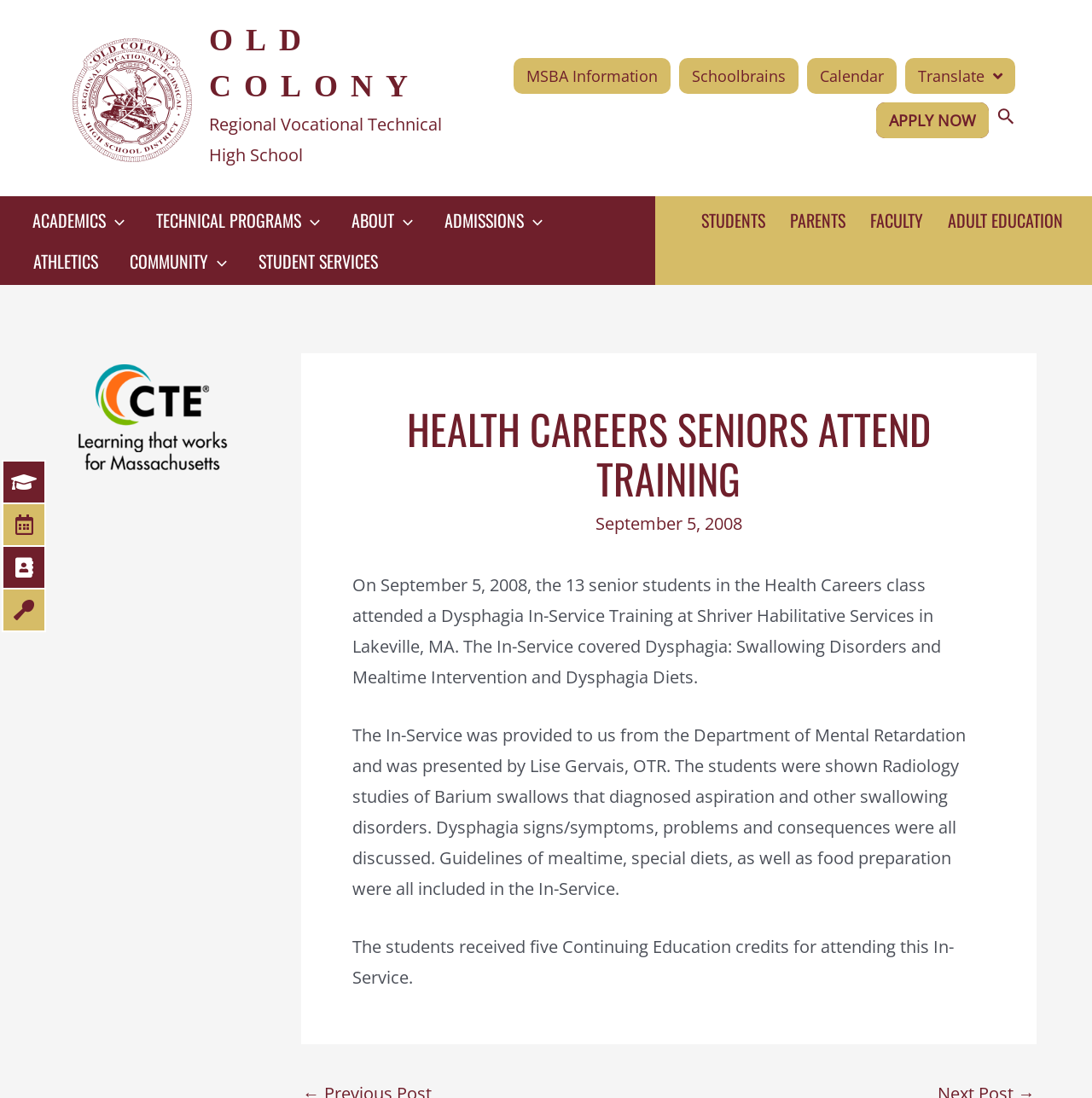Utilize the information from the image to answer the question in detail:
What is the name of the presenter of the In-Service Training?

The name of the presenter of the In-Service Training can be found in the article section of the webpage, which states that 'The In-Service was provided to us from the Department of Mental Retardation and was presented by Lise Gervais, OTR'.